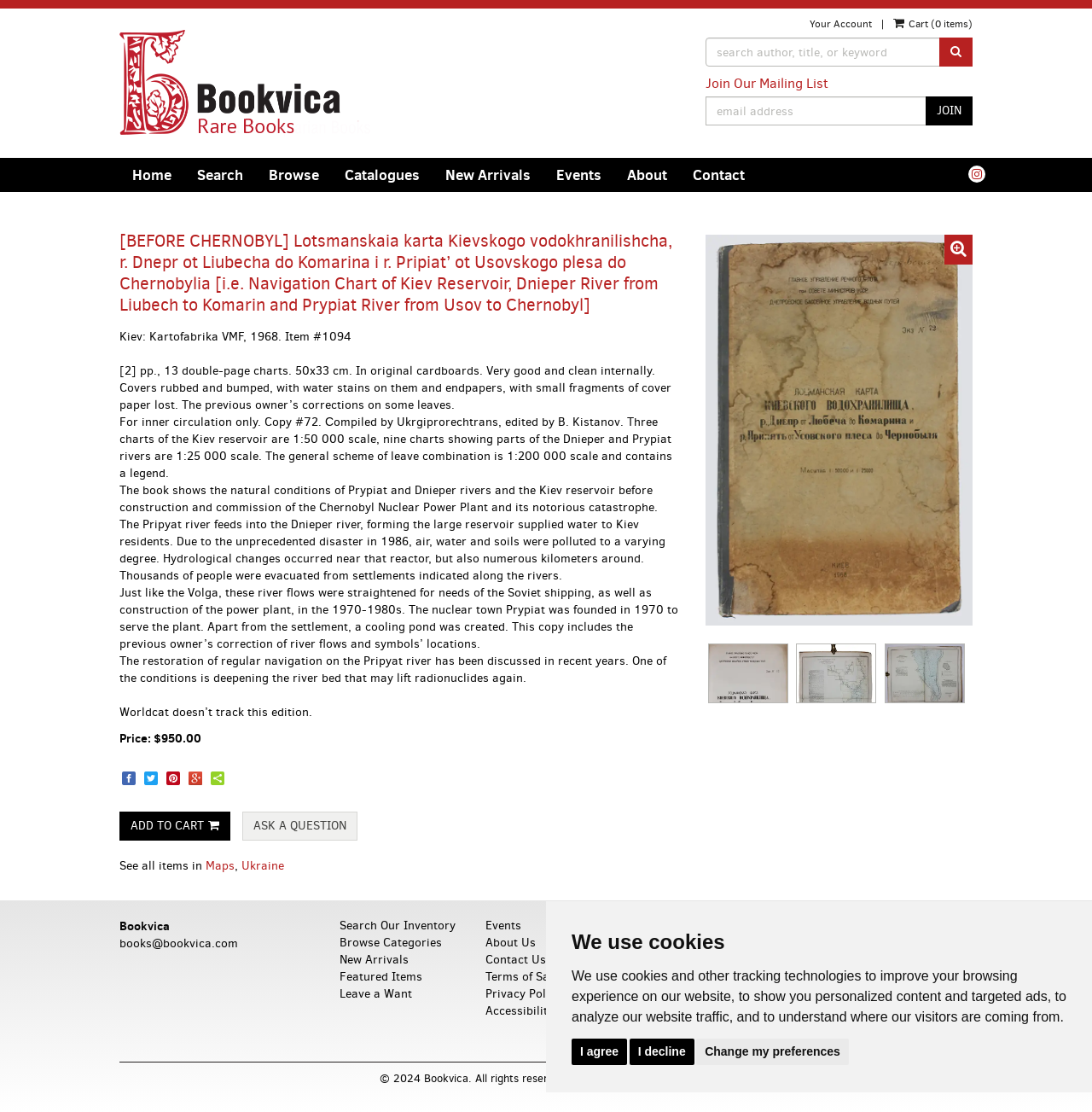Point out the bounding box coordinates of the section to click in order to follow this instruction: "Ask a question about the item".

[0.222, 0.73, 0.327, 0.756]